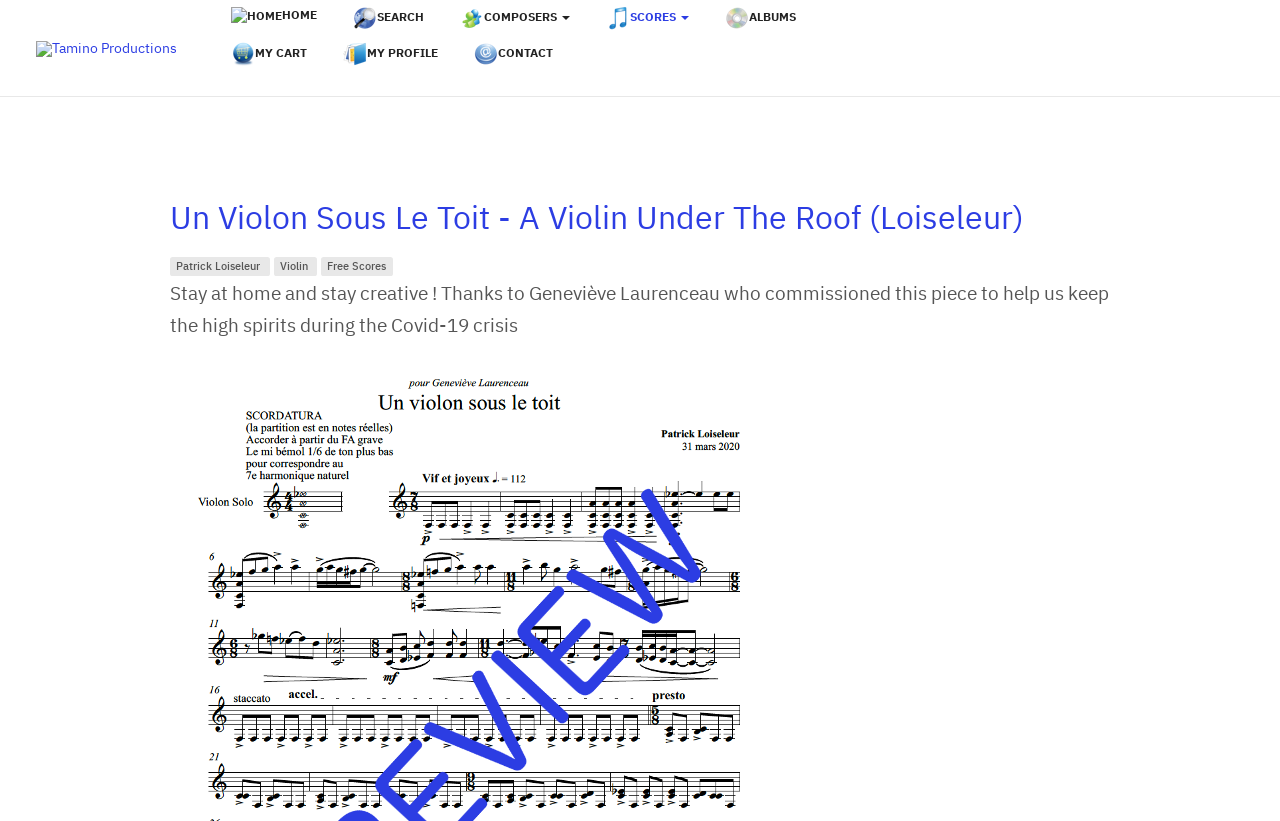Determine the main heading text of the webpage.

Un Violon Sous Le Toit - A Violin Under The Roof (Loiseleur)